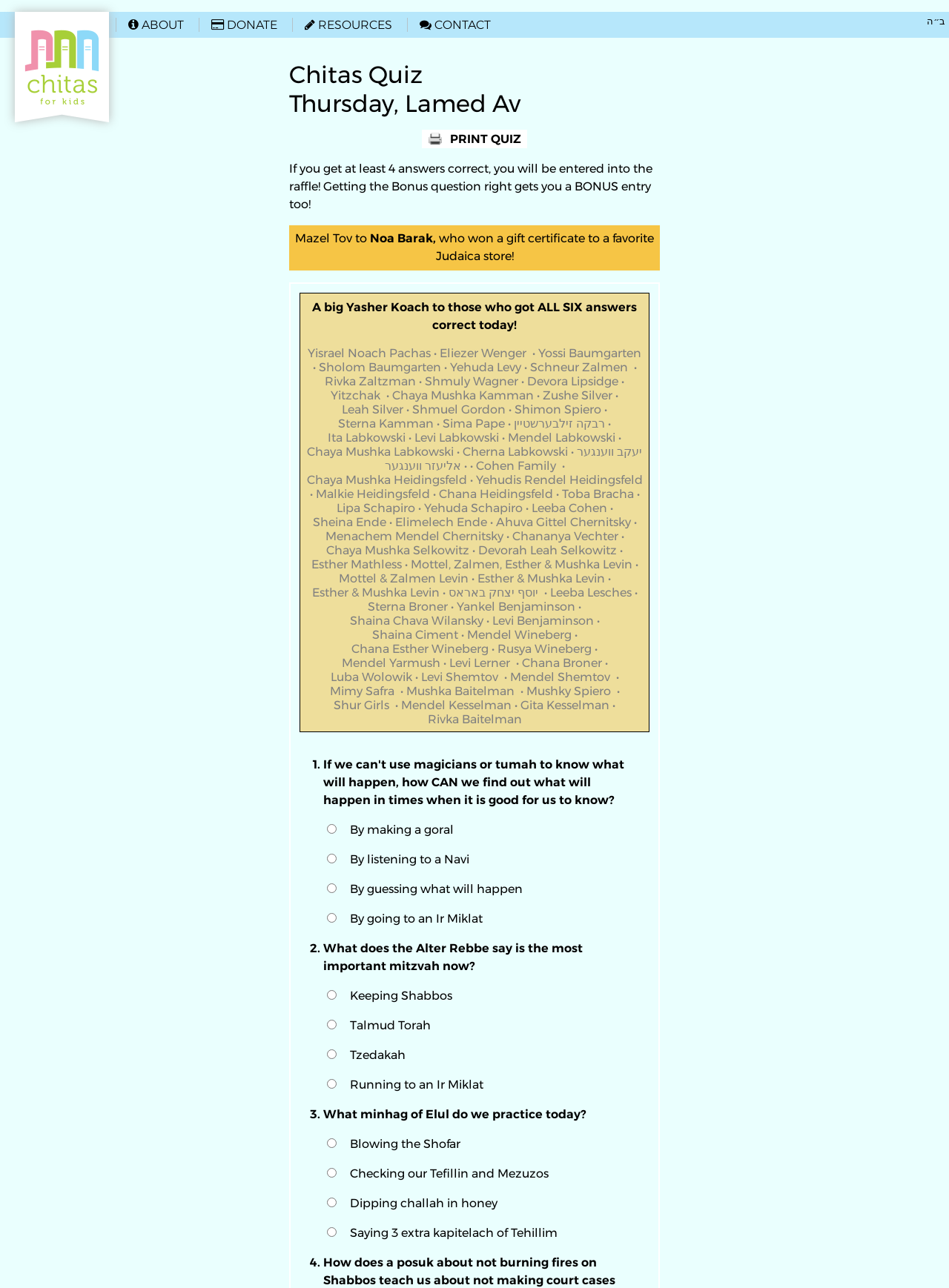Refer to the image and answer the question with as much detail as possible: How many questions are in the quiz?

I found the answer by looking at the list markers and radio buttons that indicate the start of each question. There are at least 4 list markers, which suggests that there are at least 4 questions in the quiz.